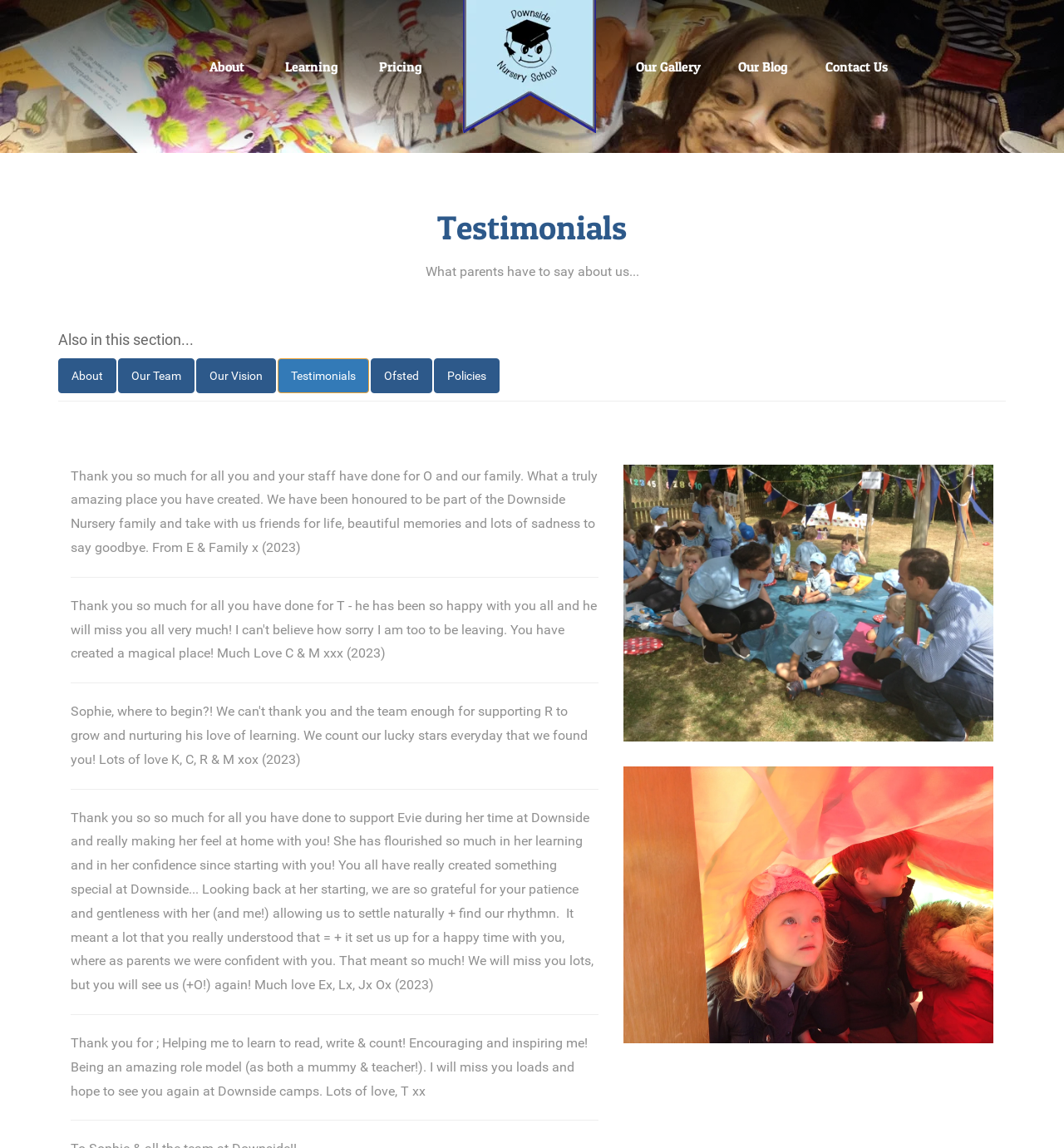What is the theme of the images on the webpage?
Please give a well-detailed answer to the question.

The theme of the images on the webpage can be inferred by looking at the captions 'Sports Day!' and 'Working together', which suggest that the images are related to activities and events at the nursery.